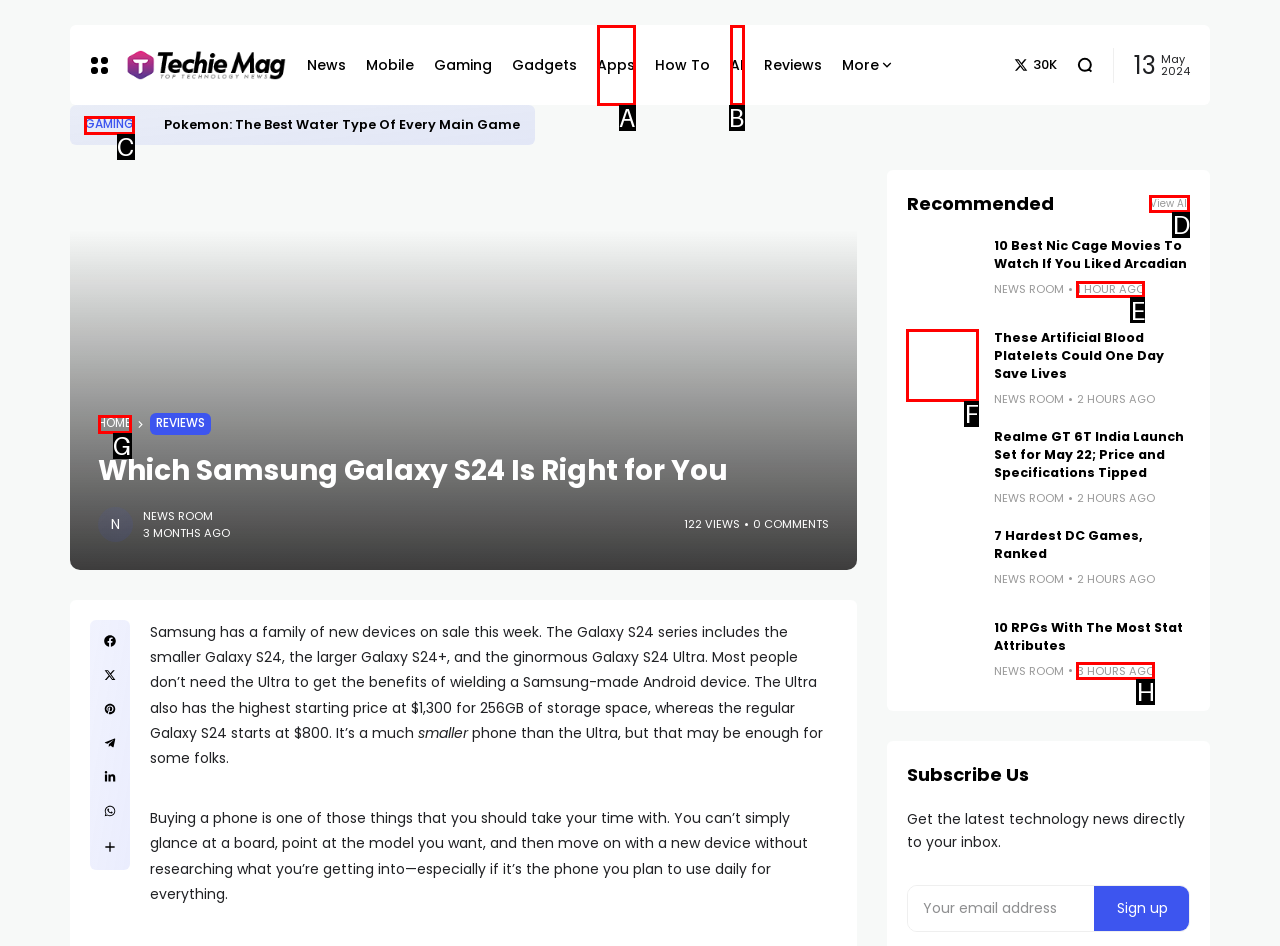For the instruction: Search for catalog, which HTML element should be clicked?
Respond with the letter of the appropriate option from the choices given.

None